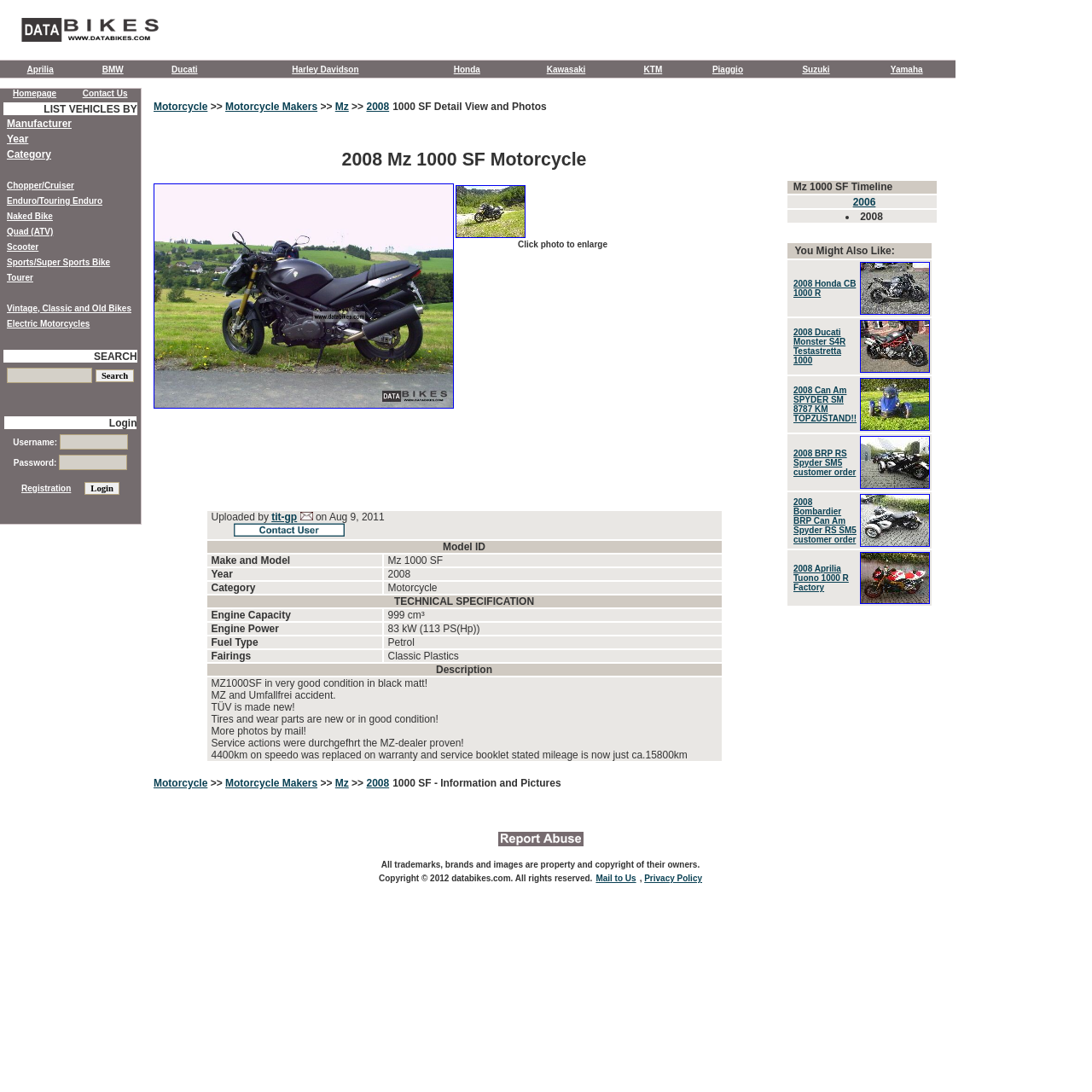Identify the bounding box coordinates of the area you need to click to perform the following instruction: "enlarge the 2008 Mz 1000 SF Motorcycle photo 1".

[0.417, 0.207, 0.481, 0.22]